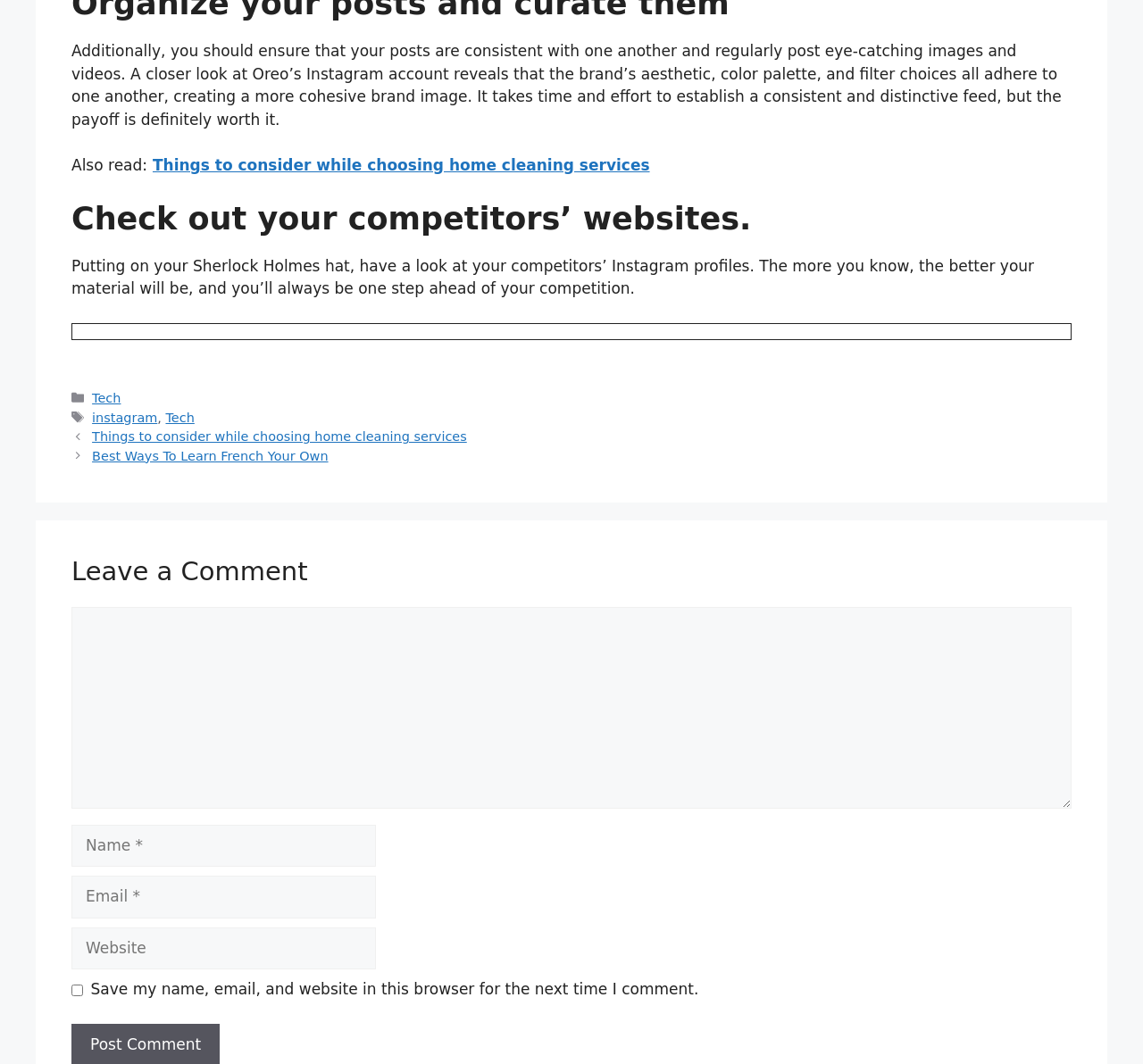Determine the bounding box coordinates of the clickable element necessary to fulfill the instruction: "Learn about Translation Services UK". Provide the coordinates as four float numbers within the 0 to 1 range, i.e., [left, top, right, bottom].

None